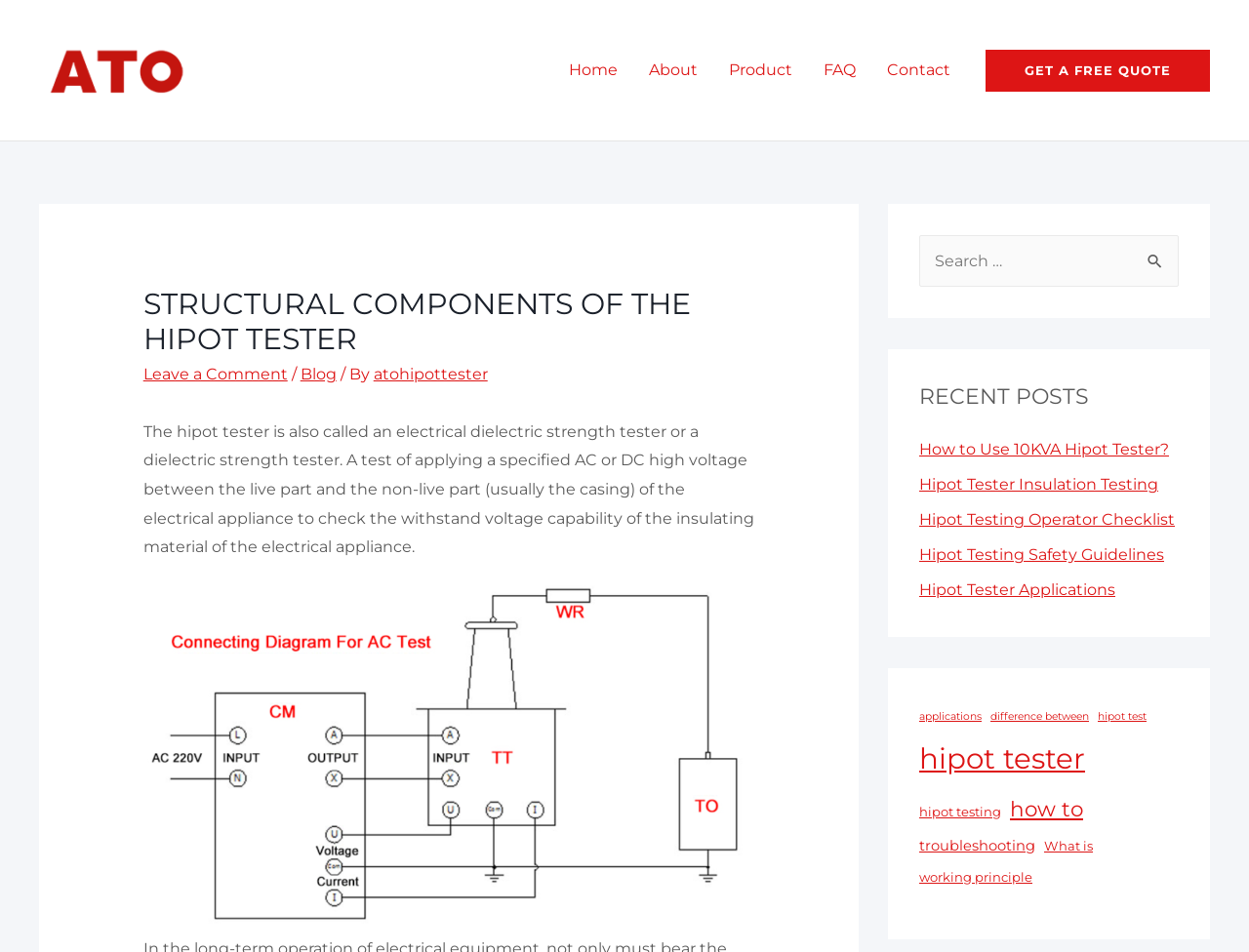Using the webpage screenshot, find the UI element described by © 2024 Sharpened Productions. Provide the bounding box coordinates in the format (top-left x, top-left y, bottom-right x, bottom-right y), ensuring all values are floating point numbers between 0 and 1.

None